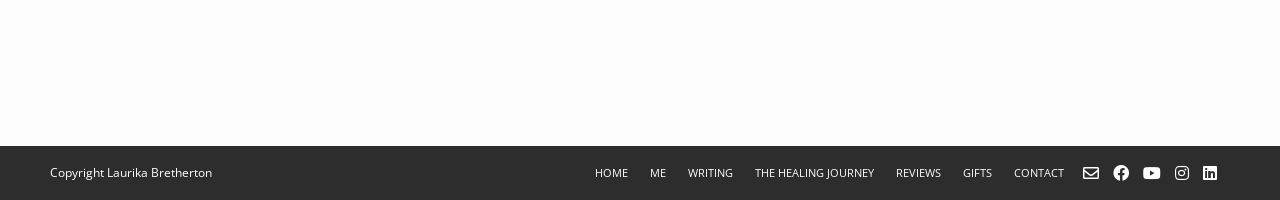Respond with a single word or phrase to the following question:
How many main menu items are there?

6